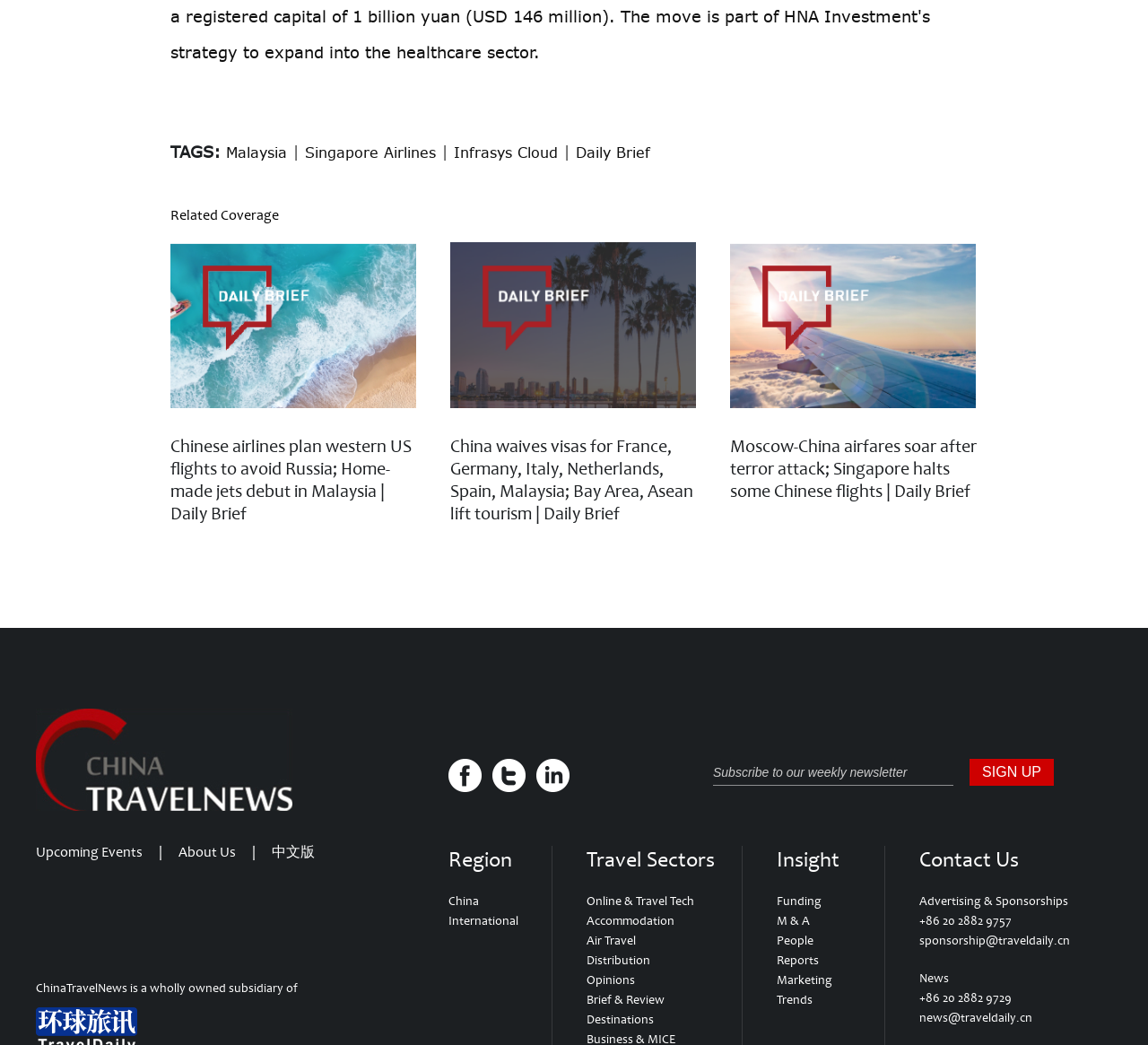Please analyze the image and give a detailed answer to the question:
What is the contact information for news?

This question can be answered by looking at the static text '+86 20 2882 9729' and the link 'news@traveldaily.cn' which provide the contact information for news.